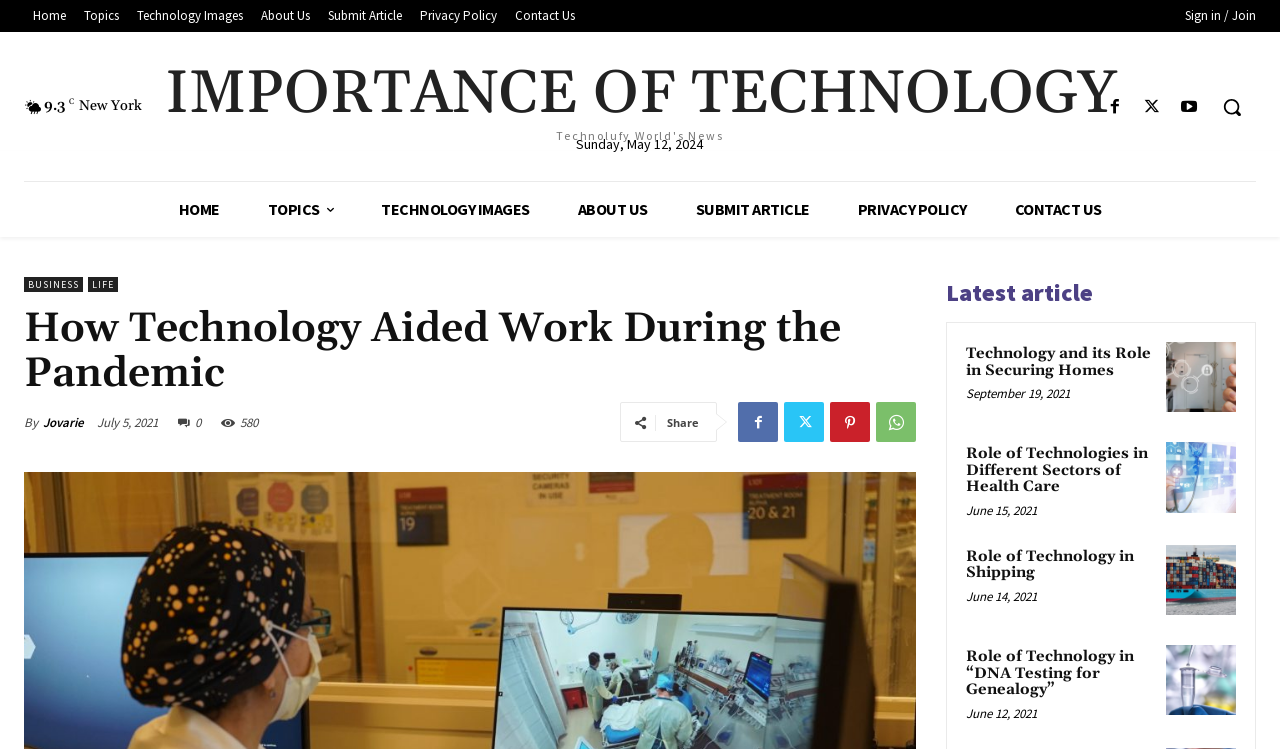How many articles are listed on the page?
Relying on the image, give a concise answer in one word or a brief phrase.

5